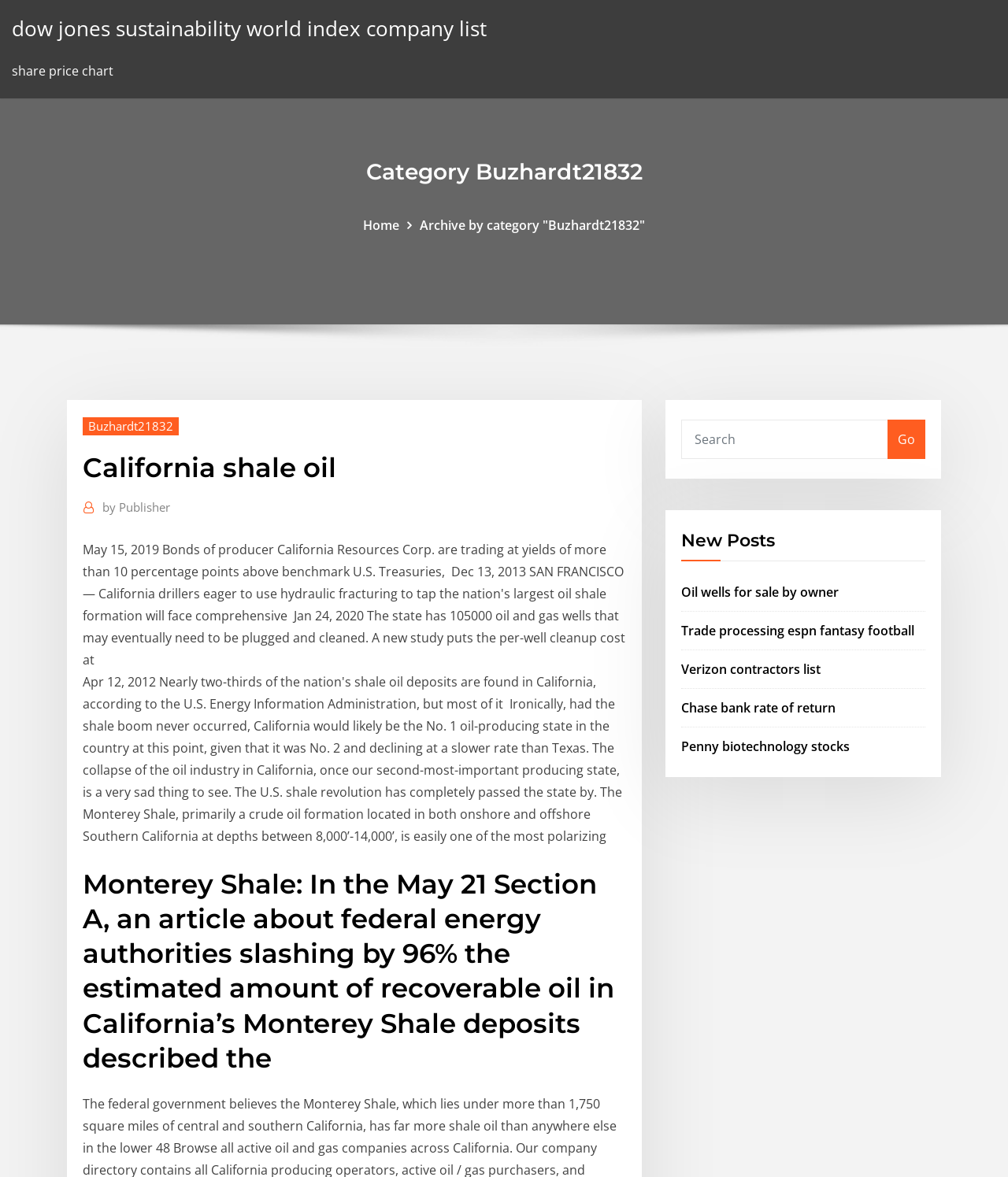Provide the bounding box coordinates of the HTML element described by the text: "by Publisher". The coordinates should be in the format [left, top, right, bottom] with values between 0 and 1.

[0.102, 0.422, 0.169, 0.44]